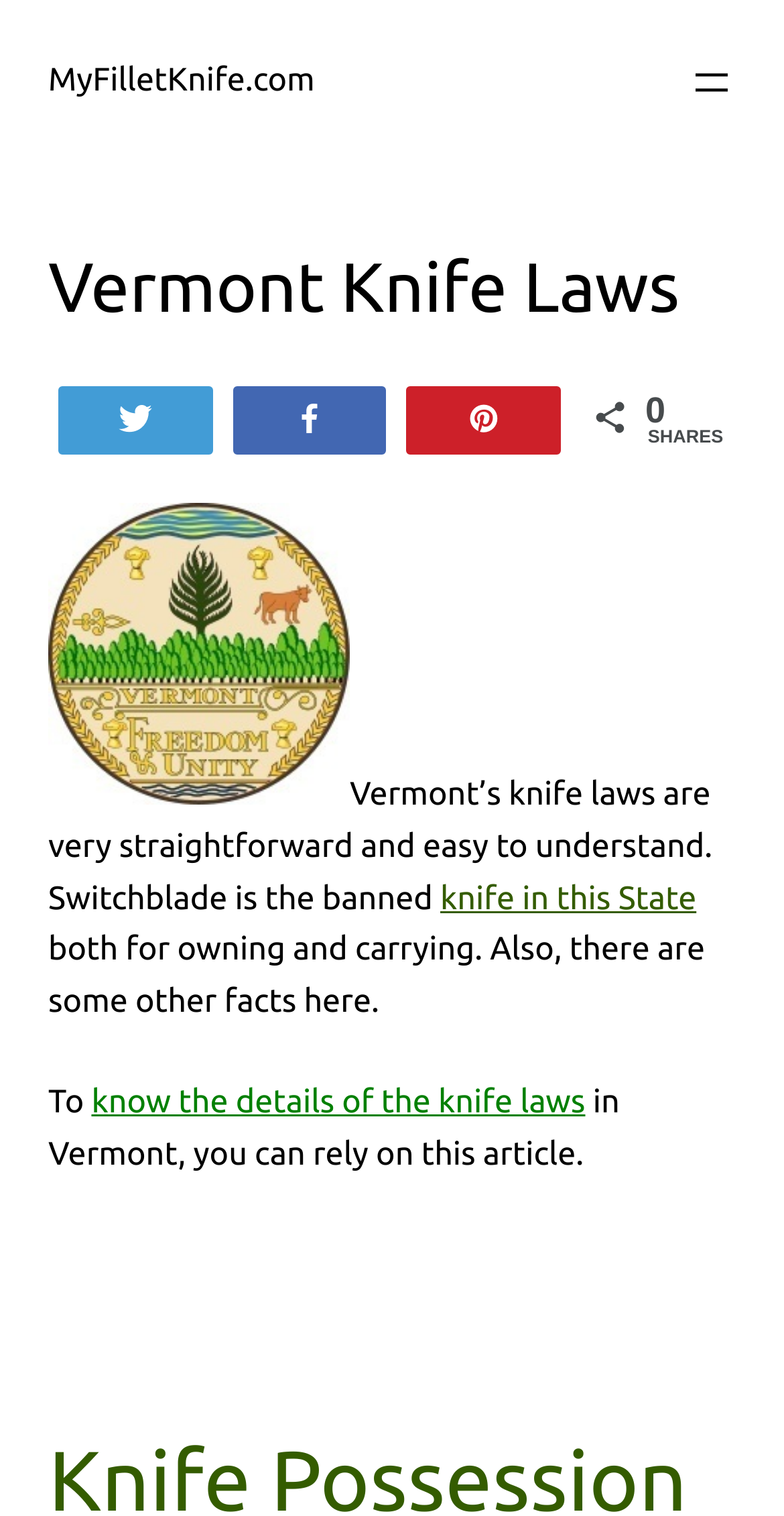Given the webpage screenshot and the description, determine the bounding box coordinates (top-left x, top-left y, bottom-right x, bottom-right y) that define the location of the UI element matching this description: knife in this State

[0.562, 0.581, 0.888, 0.604]